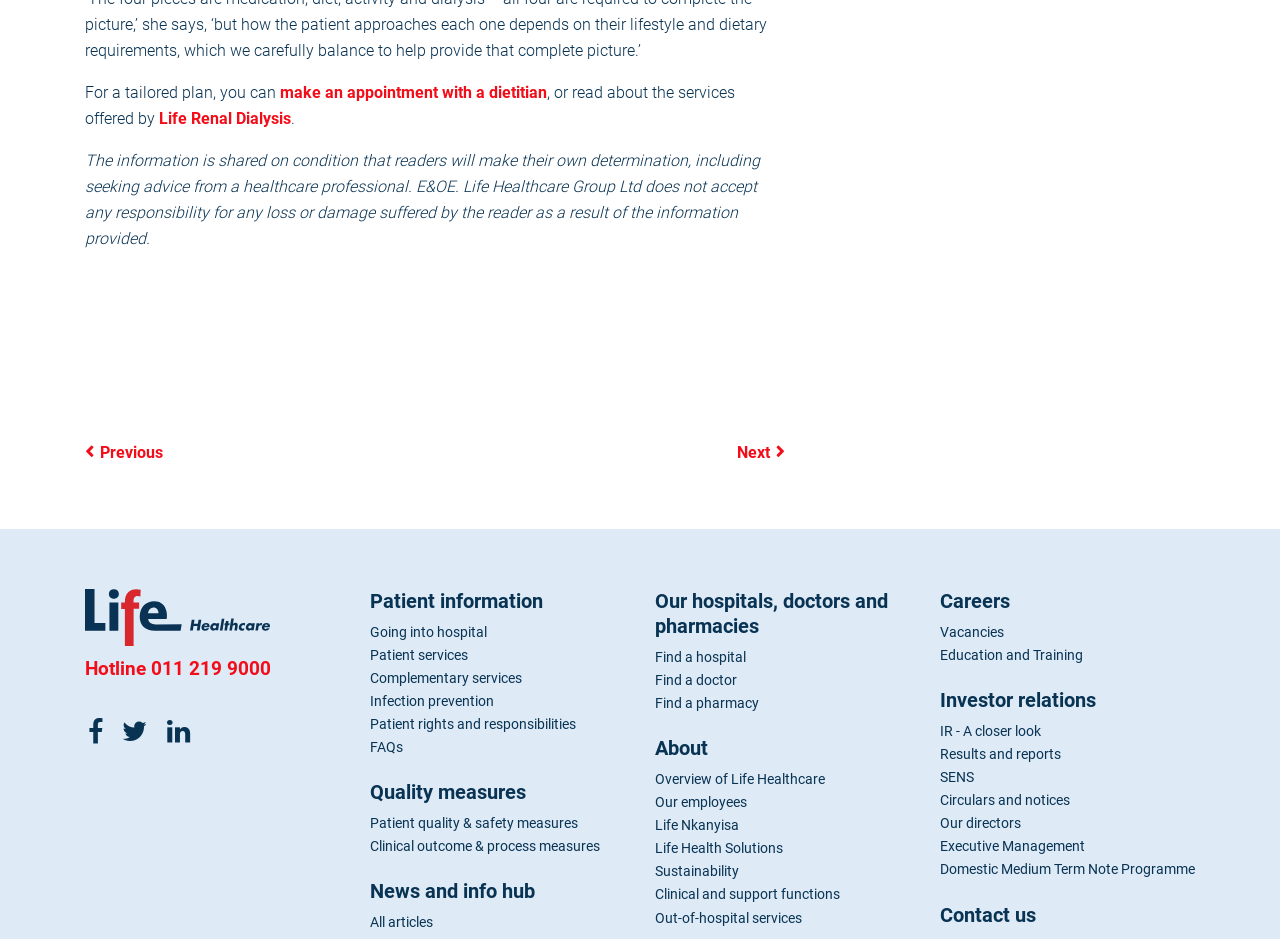What is the hotline number?
Please give a detailed and thorough answer to the question, covering all relevant points.

I found the hotline number by looking at the StaticText element with the text 'Hotline' and its adjacent link element with the text '011 219 9000'.